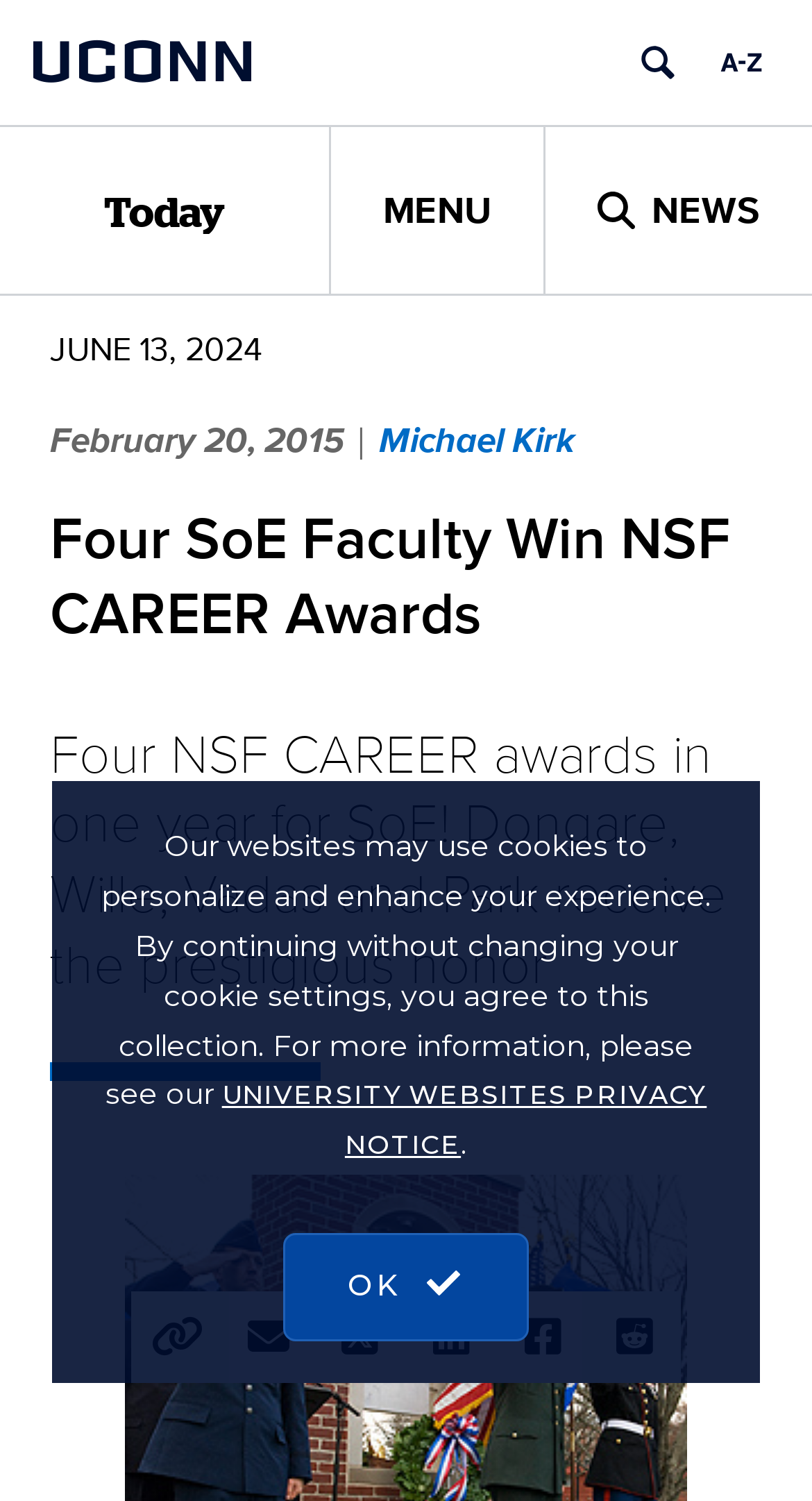Highlight the bounding box coordinates of the element that should be clicked to carry out the following instruction: "Search University of Connecticut". The coordinates must be given as four float numbers ranging from 0 to 1, i.e., [left, top, right, bottom].

[0.768, 0.019, 0.85, 0.064]